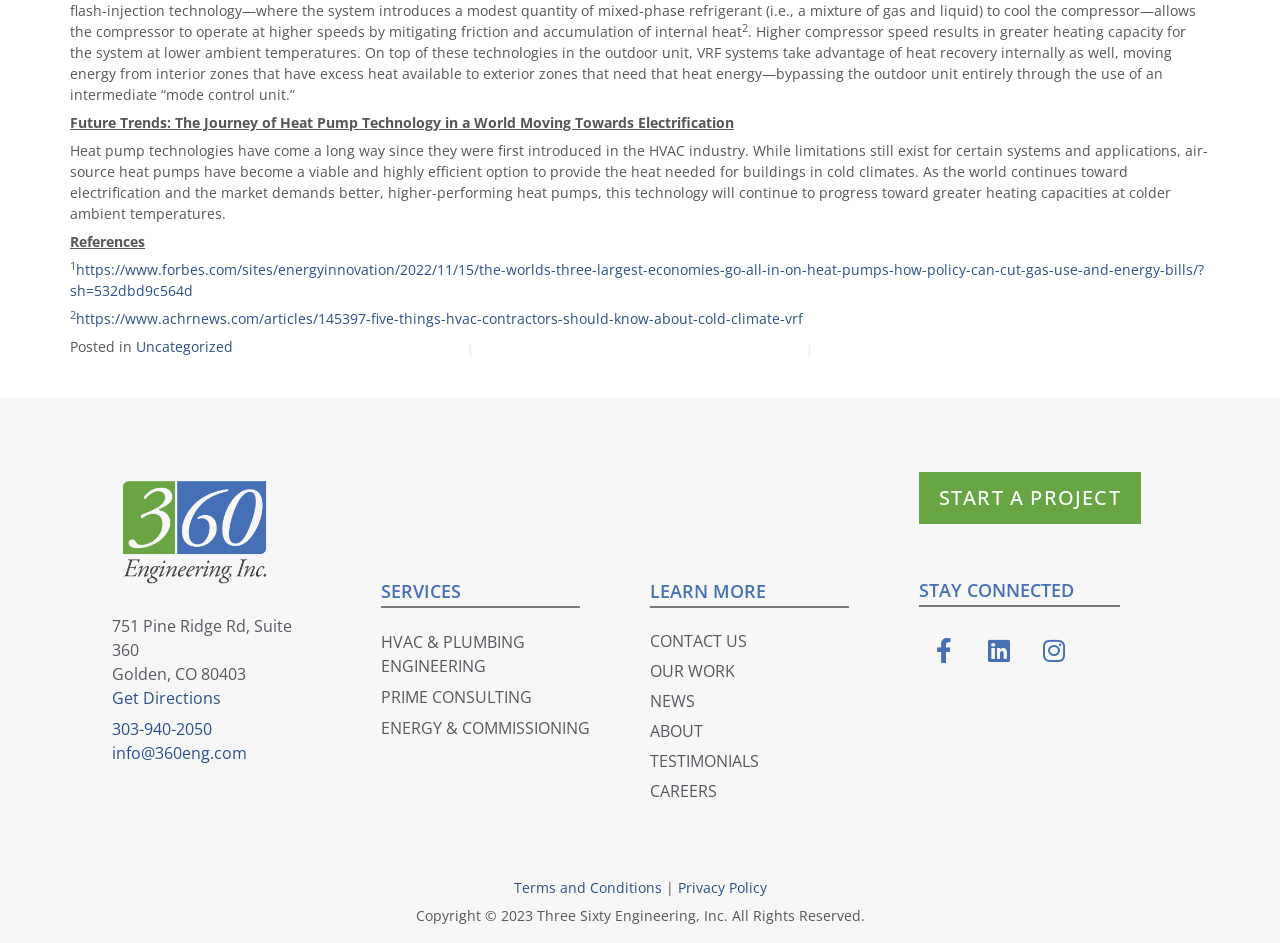From the webpage screenshot, predict the bounding box coordinates (top-left x, top-left y, bottom-right x, bottom-right y) for the UI element described here: HVAC & plumbing engineering

[0.298, 0.668, 0.492, 0.719]